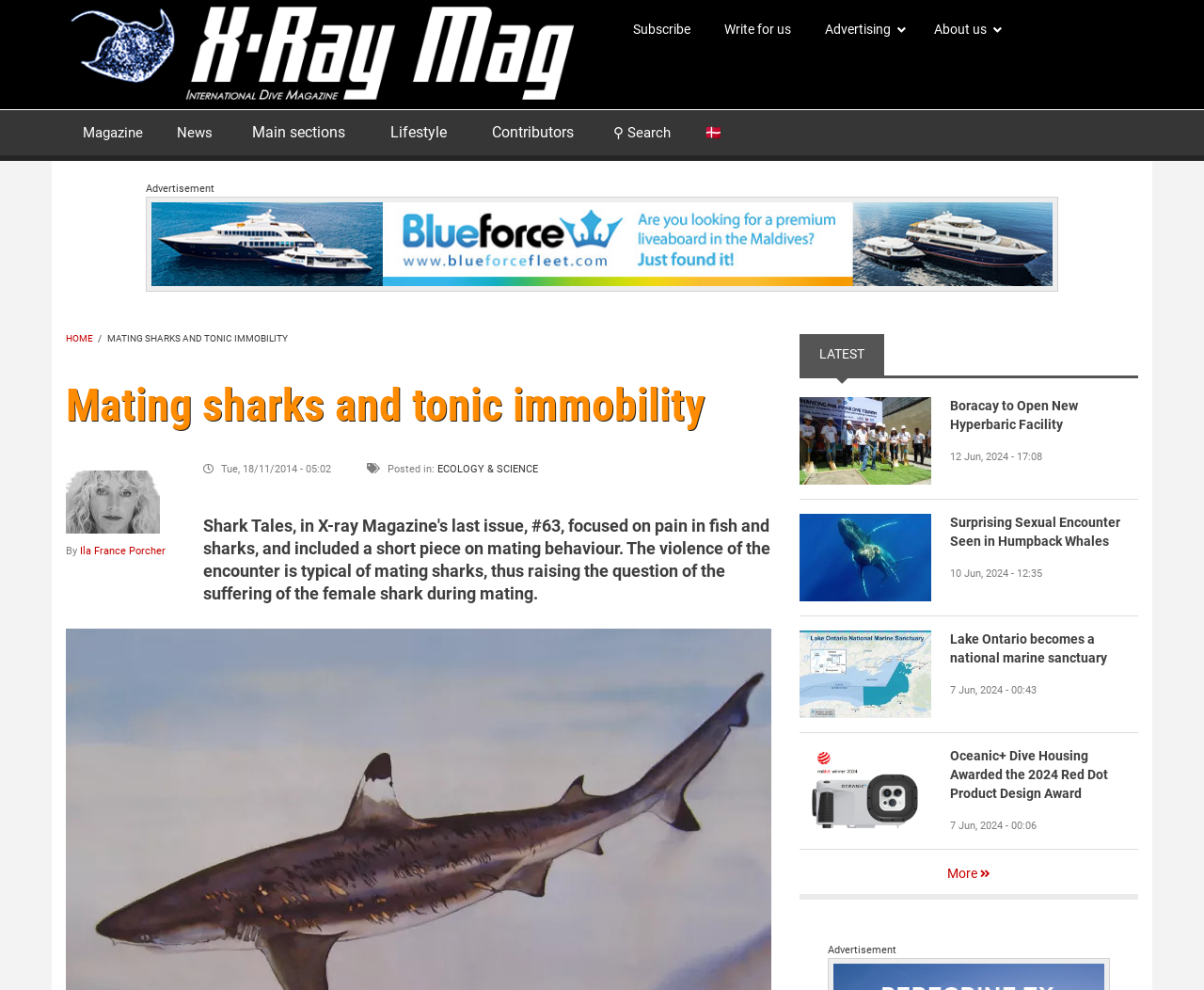Who is the author of the article 'Mating sharks and tonic immobility'?
Please answer the question with a detailed response using the information from the screenshot.

I found the author by looking at the 'By' section, which is located below the article title. The author's name is a link labeled 'Ila France Porcher'.